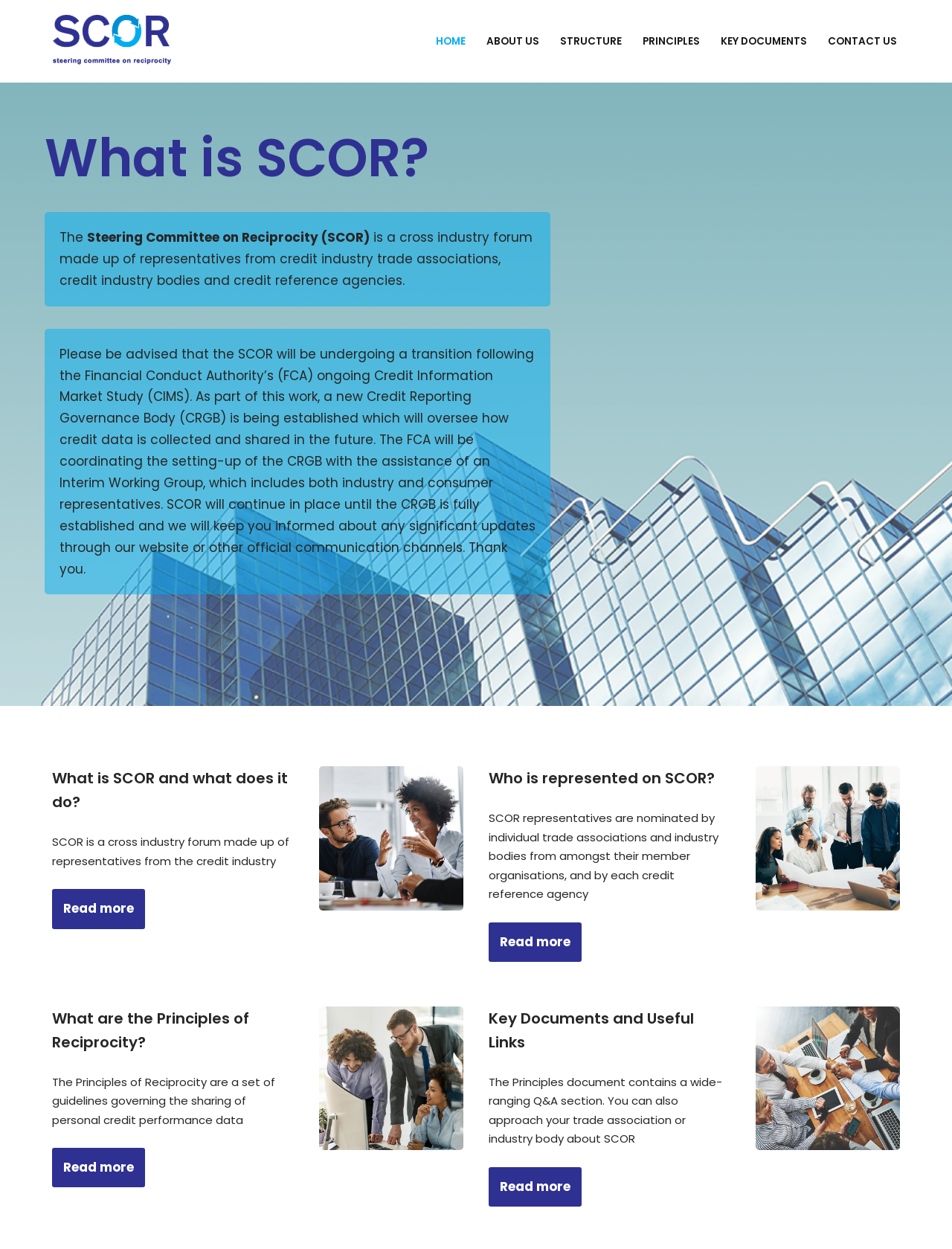Pinpoint the bounding box coordinates of the clickable area needed to execute the instruction: "Read more about What is SCOR and what does it do?". The coordinates should be specified as four float numbers between 0 and 1, i.e., [left, top, right, bottom].

[0.055, 0.712, 0.152, 0.744]